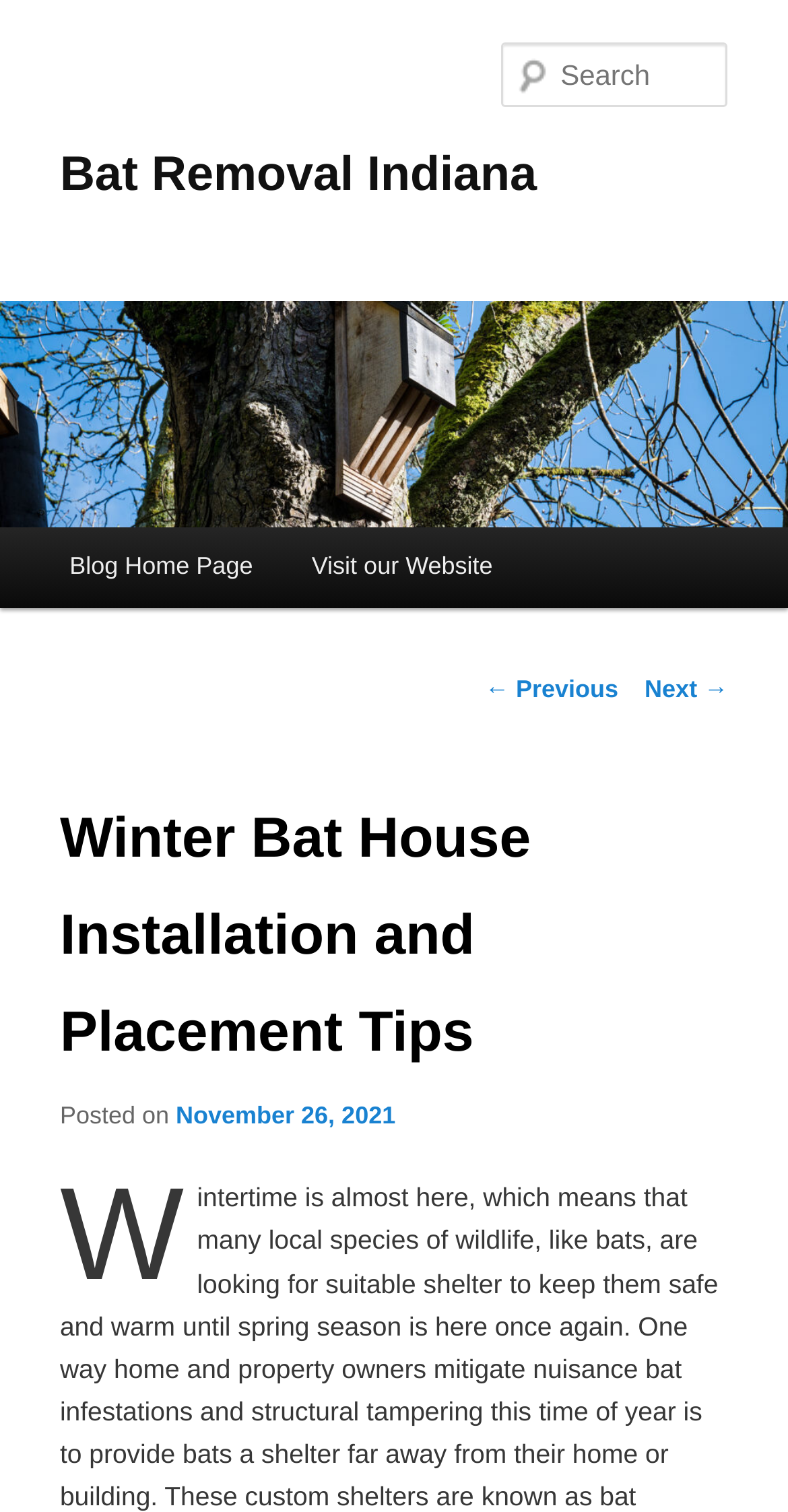Answer the following inquiry with a single word or phrase:
What are the navigation options at the bottom of the page?

Previous and Next